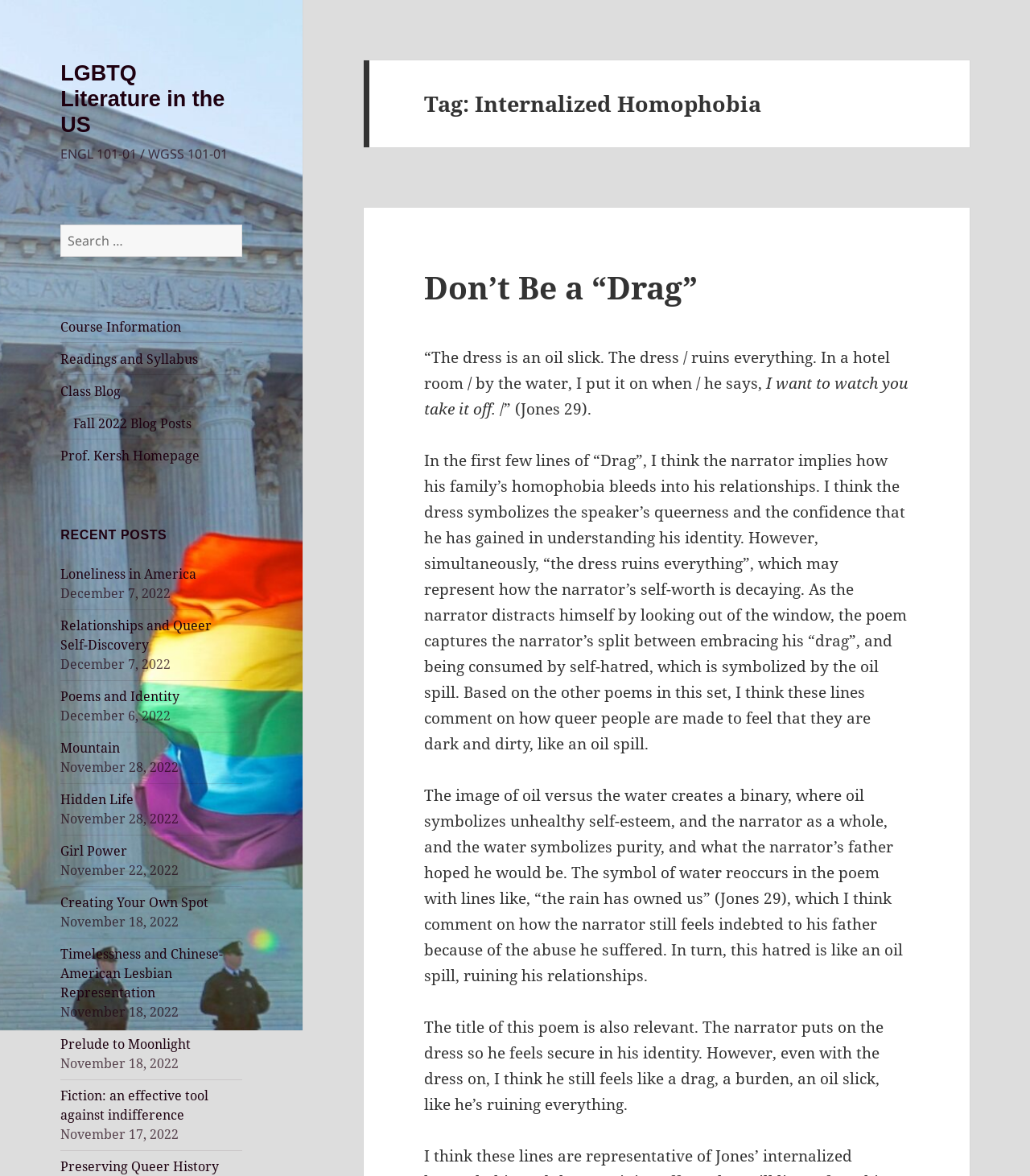Given the element description: "Mountain", predict the bounding box coordinates of this UI element. The coordinates must be four float numbers between 0 and 1, given as [left, top, right, bottom].

[0.059, 0.628, 0.117, 0.643]